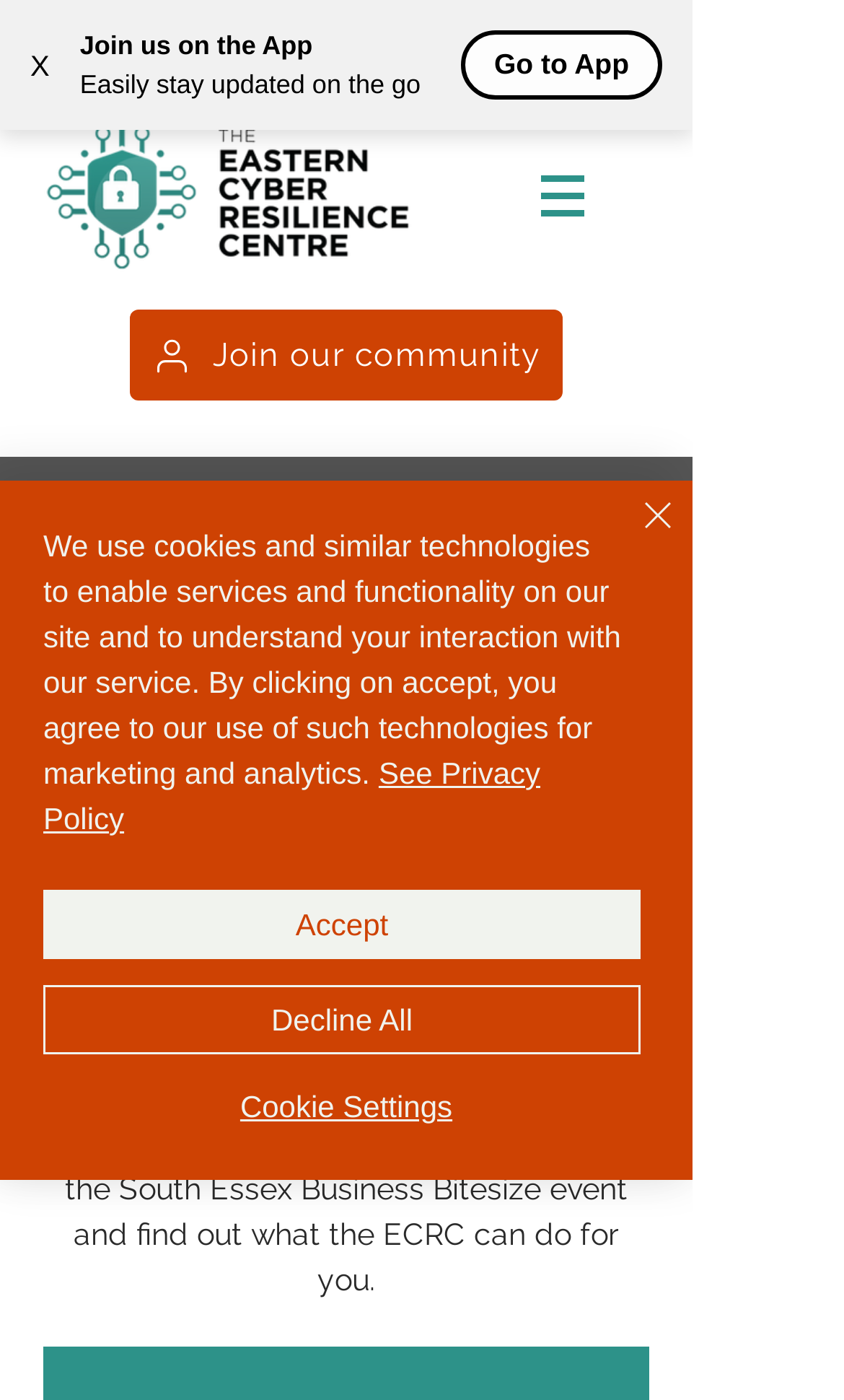Produce an elaborate caption capturing the essence of the webpage.

This webpage appears to be an event promotion page for the ICAEW Business Bitesize event, specifically targeting accountants. At the top left corner, there is a button to close a notification, and next to it, a static text "Join us on the App" with a brief description "Easily stay updated on the go" and a "Go to App" button. 

On the top right corner, there is a navigation menu labeled "Site" with a dropdown menu icon. Below it, there is a logo of Eastern Cyber Resilience Cyber with a link to the organization's page.

The main content of the page is an event promotion section, which includes an image of the ICAEW Business Bitesize event, a heading "ICAEW Business Bitesize", and a brief description "Are you an Accountant? Join the ECRC at the South Essex Business Bitesize event and find out what the ECRC can do for you." The event details are also provided, including the date "Thu, 09 Sept" and the type "Webinar".

At the bottom of the page, there are social media links to Facebook, LinkedIn, and Twitter, each with its respective icon. Above the social media links, there is a cookie policy notification with buttons to "Accept", "Decline All", or access "Cookie Settings". The notification also includes a link to the "Privacy Policy" page.